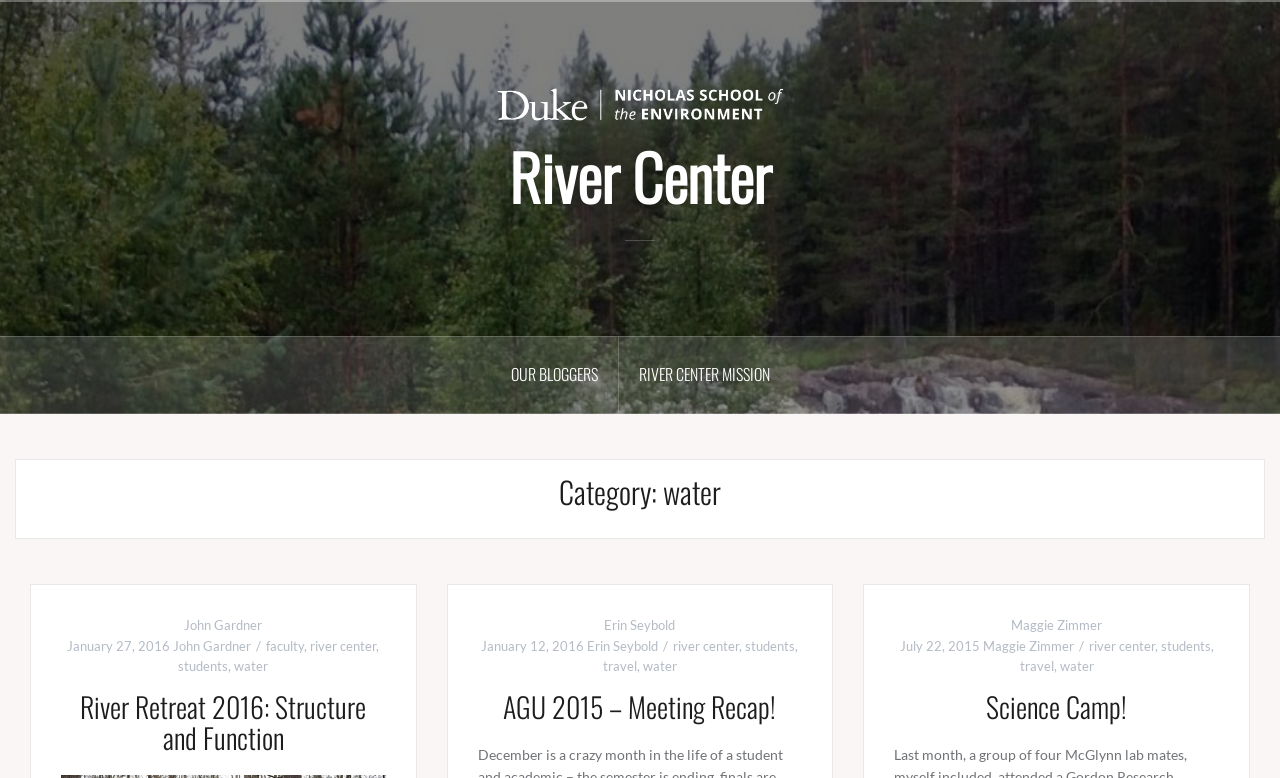What is the category of the blog posts? Based on the screenshot, please respond with a single word or phrase.

water